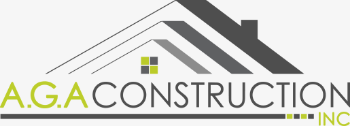Generate a descriptive account of all visible items and actions in the image.

The image features the logo of A.G.A. Construction, Inc., a company specializing in home remodeling and various construction services. The logo design incorporates a stylized roof graphic, reflecting their expertise in roofing and construction. The company name is prominently displayed, with "A.G.A." in a vibrant green, emphasizing their commitment to quality and service. The use of modern typography and a clean layout conveys professionalism and reliability. This branding represents A.G.A. Construction's dedication to delivering high-quality remodeling and general contracting services.